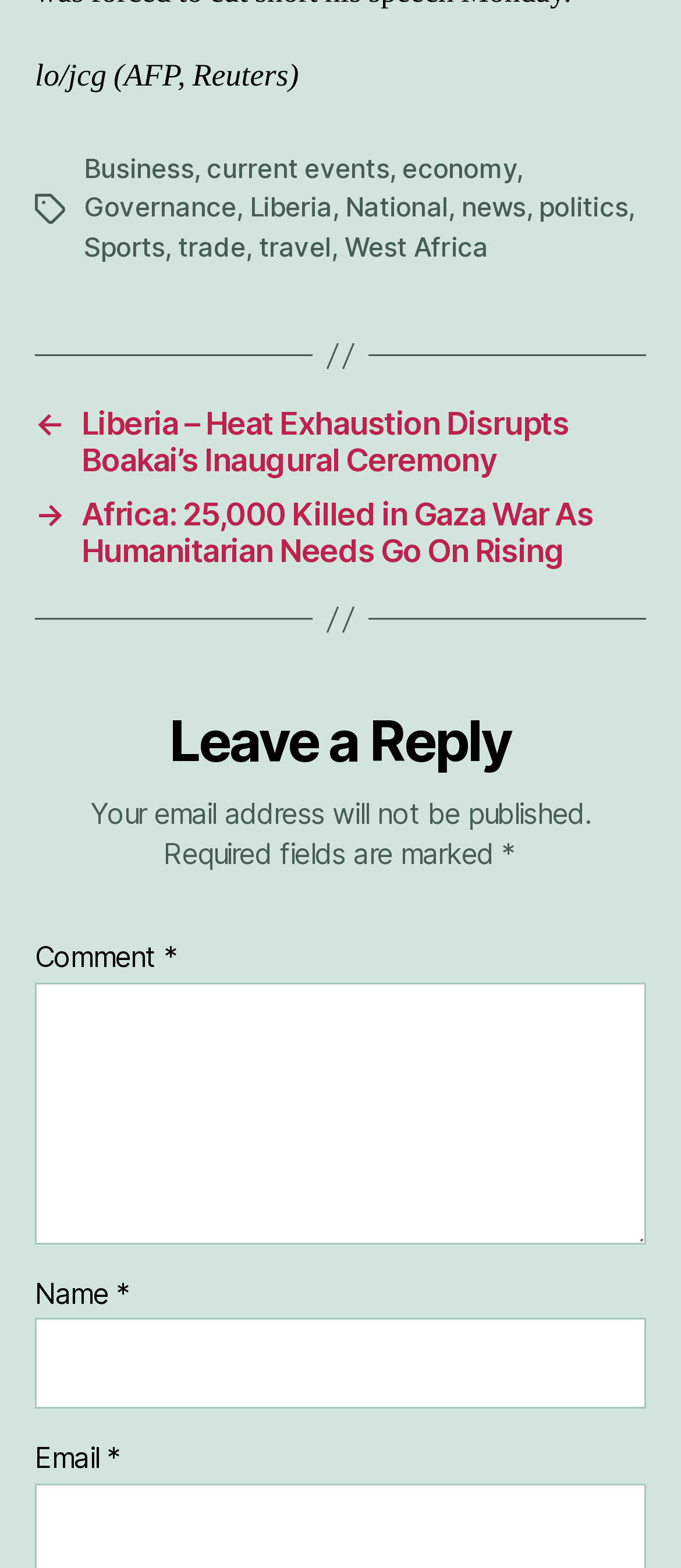Locate the bounding box coordinates of the area to click to fulfill this instruction: "Enter a comment in the 'Comment *' textbox". The bounding box should be presented as four float numbers between 0 and 1, in the order [left, top, right, bottom].

[0.051, 0.627, 0.949, 0.793]